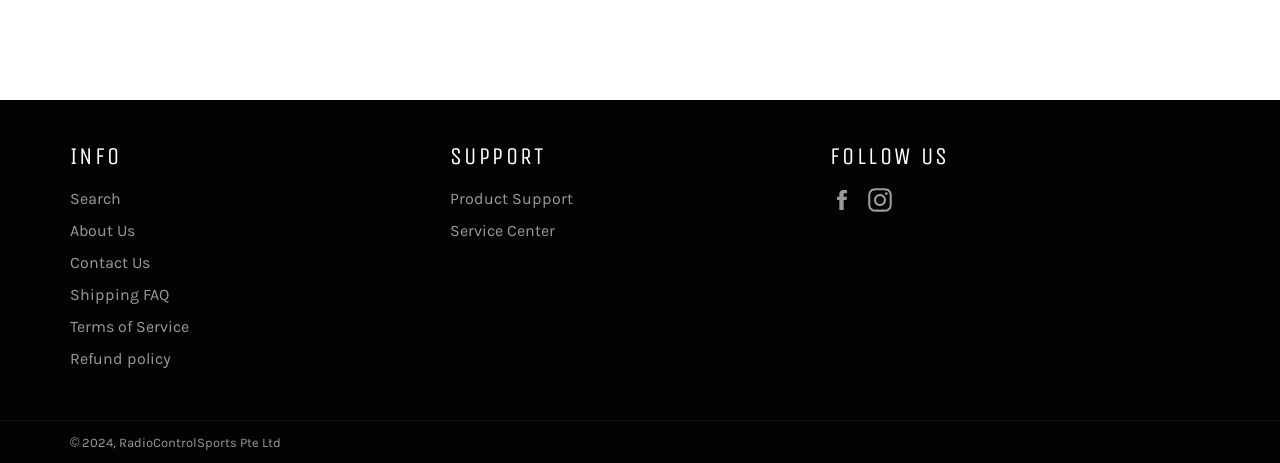Using the description: "Terms of Service", determine the UI element's bounding box coordinates. Ensure the coordinates are in the format of four float numbers between 0 and 1, i.e., [left, top, right, bottom].

[0.055, 0.685, 0.148, 0.726]